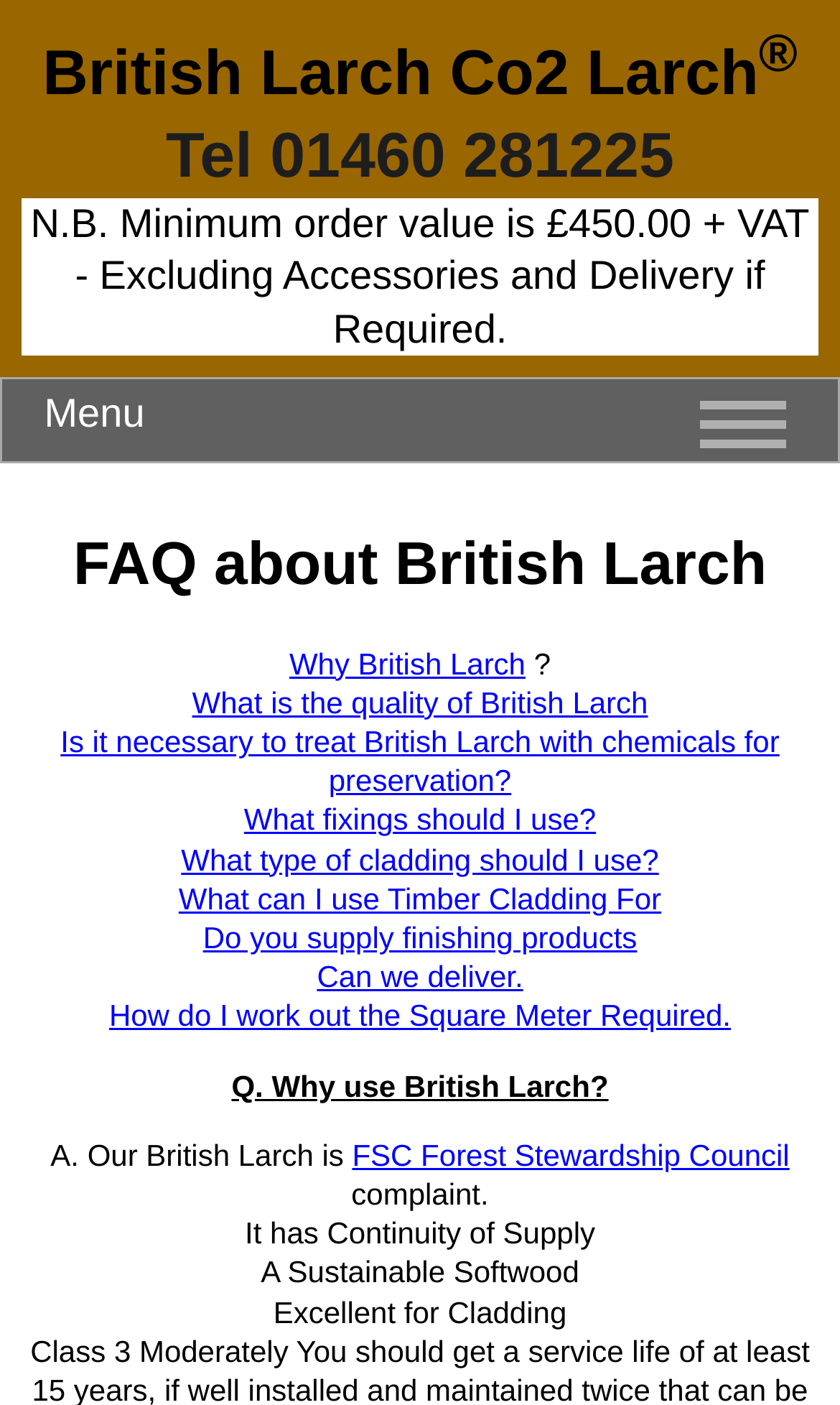Use one word or a short phrase to answer the question provided: 
What is the minimum order value?

£450.00 + VAT